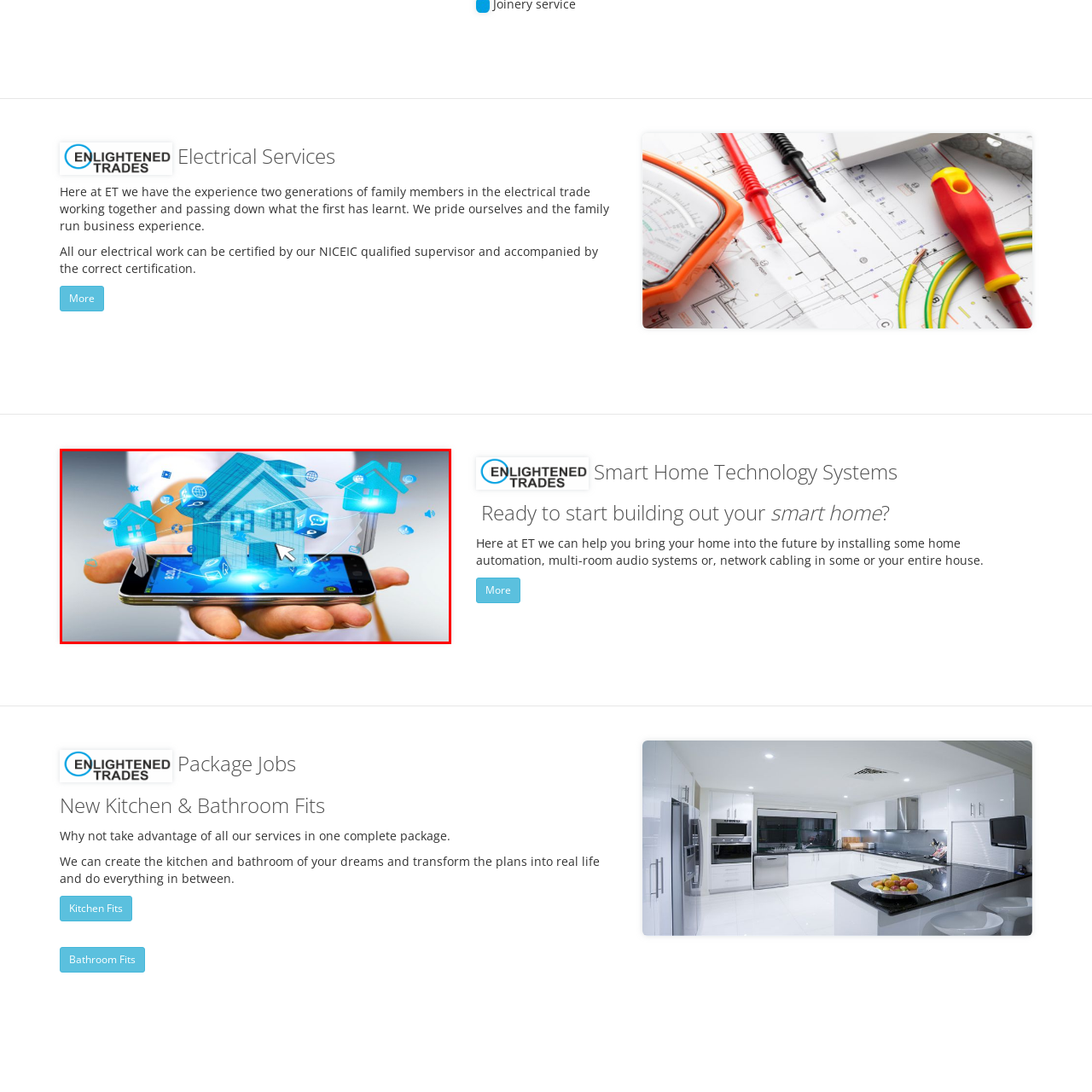View the portion of the image within the red bounding box and answer this question using a single word or phrase:
What is the purpose of the glowing keys in the image?

To emphasize interactive elements